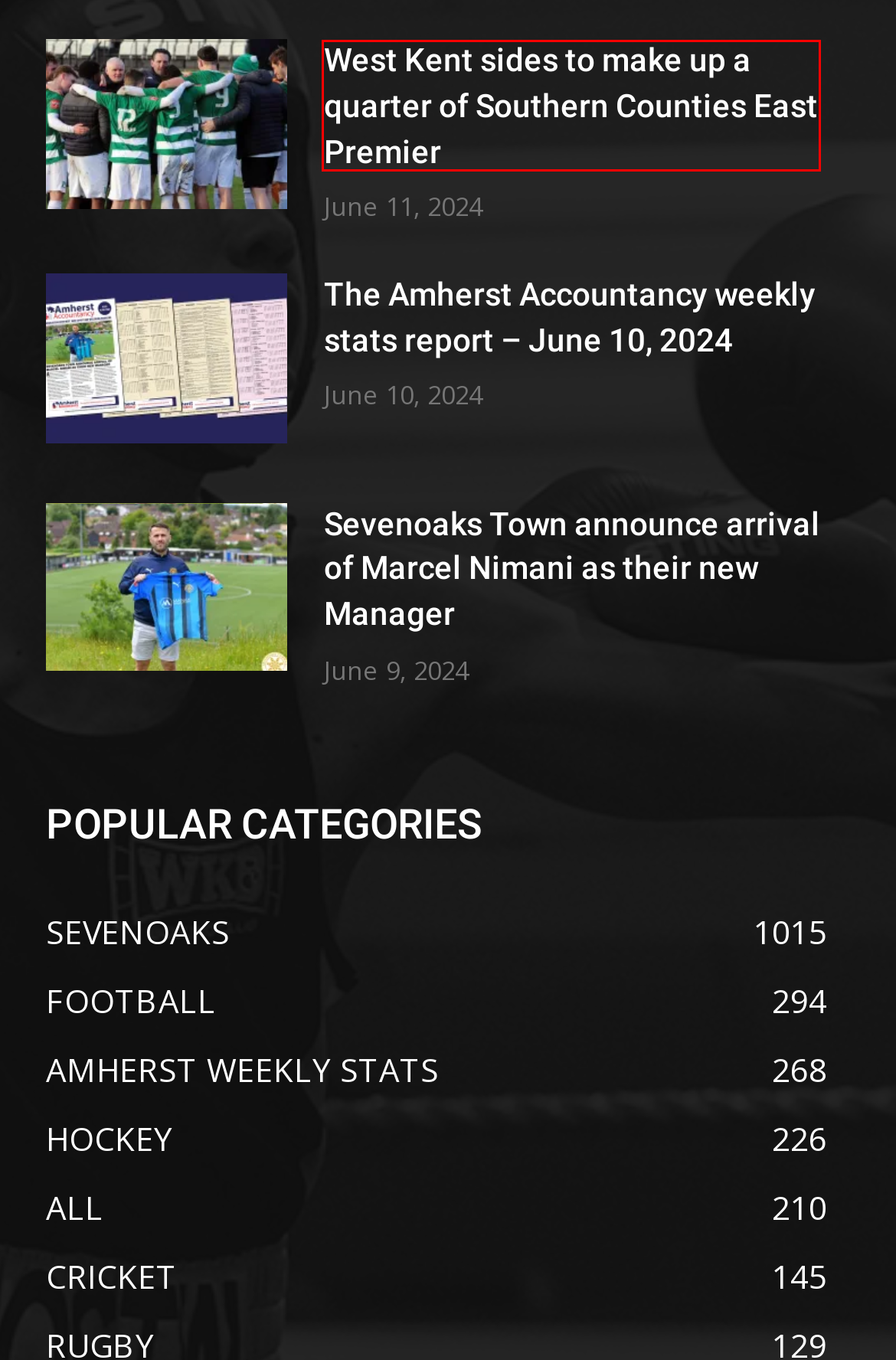You are presented with a screenshot of a webpage containing a red bounding box around an element. Determine which webpage description best describes the new webpage after clicking on the highlighted element. Here are the candidates:
A. ALL | Local Sports News
B. The Amherst Accountancy weekly stats report for February 6, 2023 | Local Sports News
C. ADVERTISING | Local Sports News
D. The Amherst Accountancy weekly stats report – May 20, 2024 | Local Sports News
E. FITNESS | Local Sports News
F. SEVENOAKS | Local Sports News
G. West Kent sides to make up a quarter of Southern Counties East Premier | Local Sports News
H. AMHERST WEEKLY STATS | Local Sports News

G